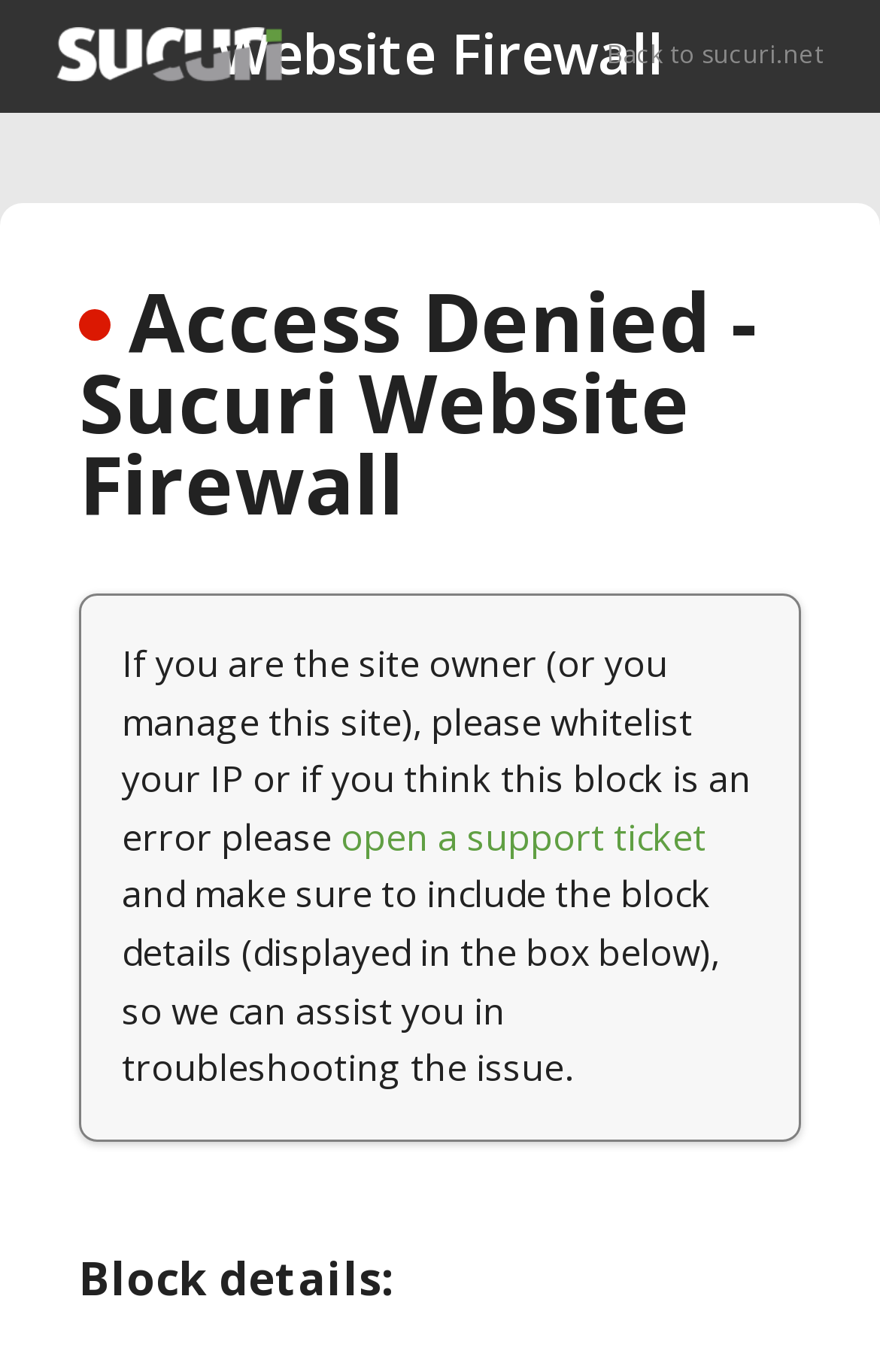Where can the site owner go back to?
Please answer the question with as much detail as possible using the screenshot.

The site owner can go back to sucuri.net, as indicated by the link 'Back to sucuri.net' in the header section of the webpage.